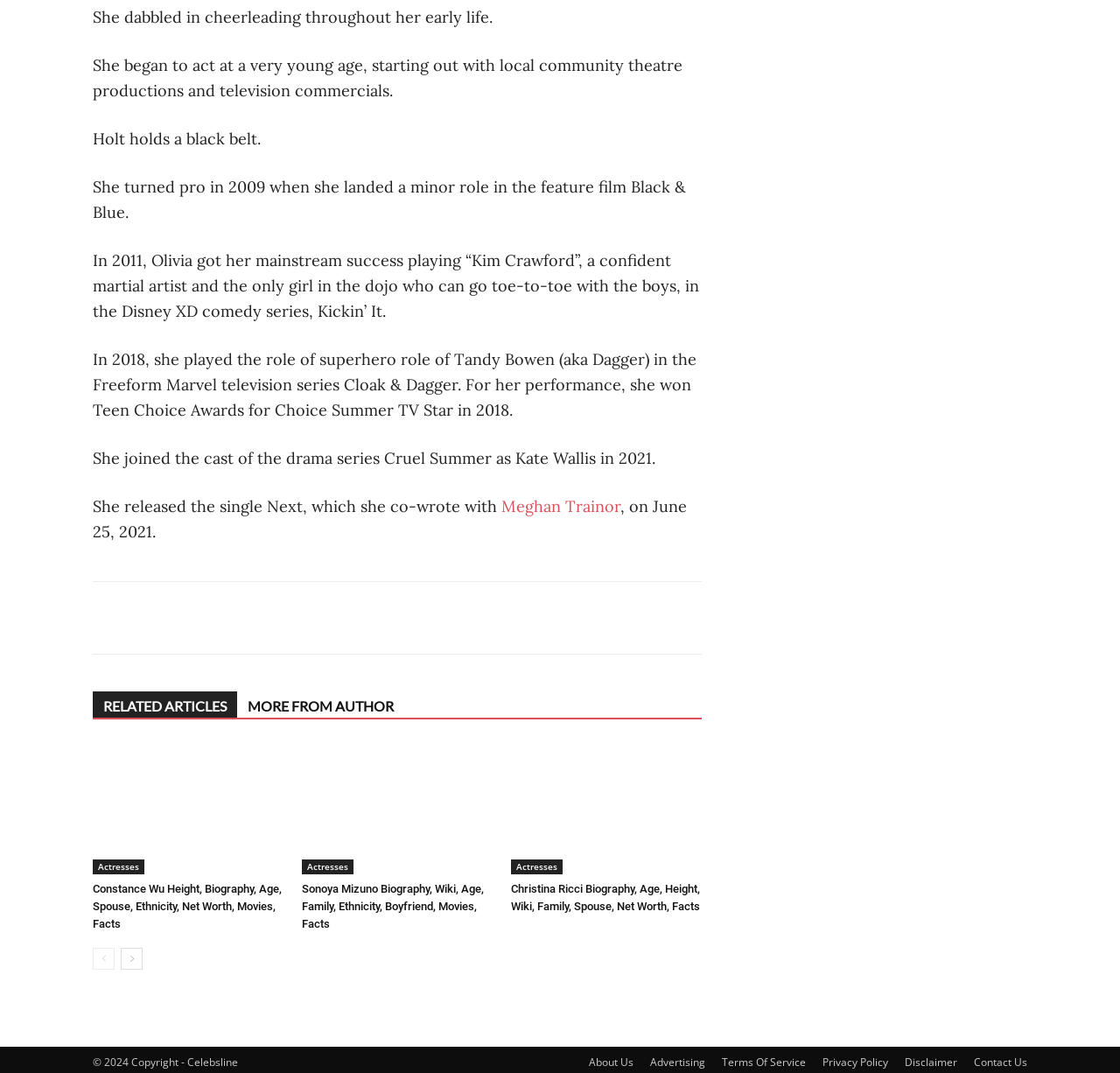Provide a one-word or short-phrase answer to the question:
What is the name of the single Olivia Holt released in 2021?

Next